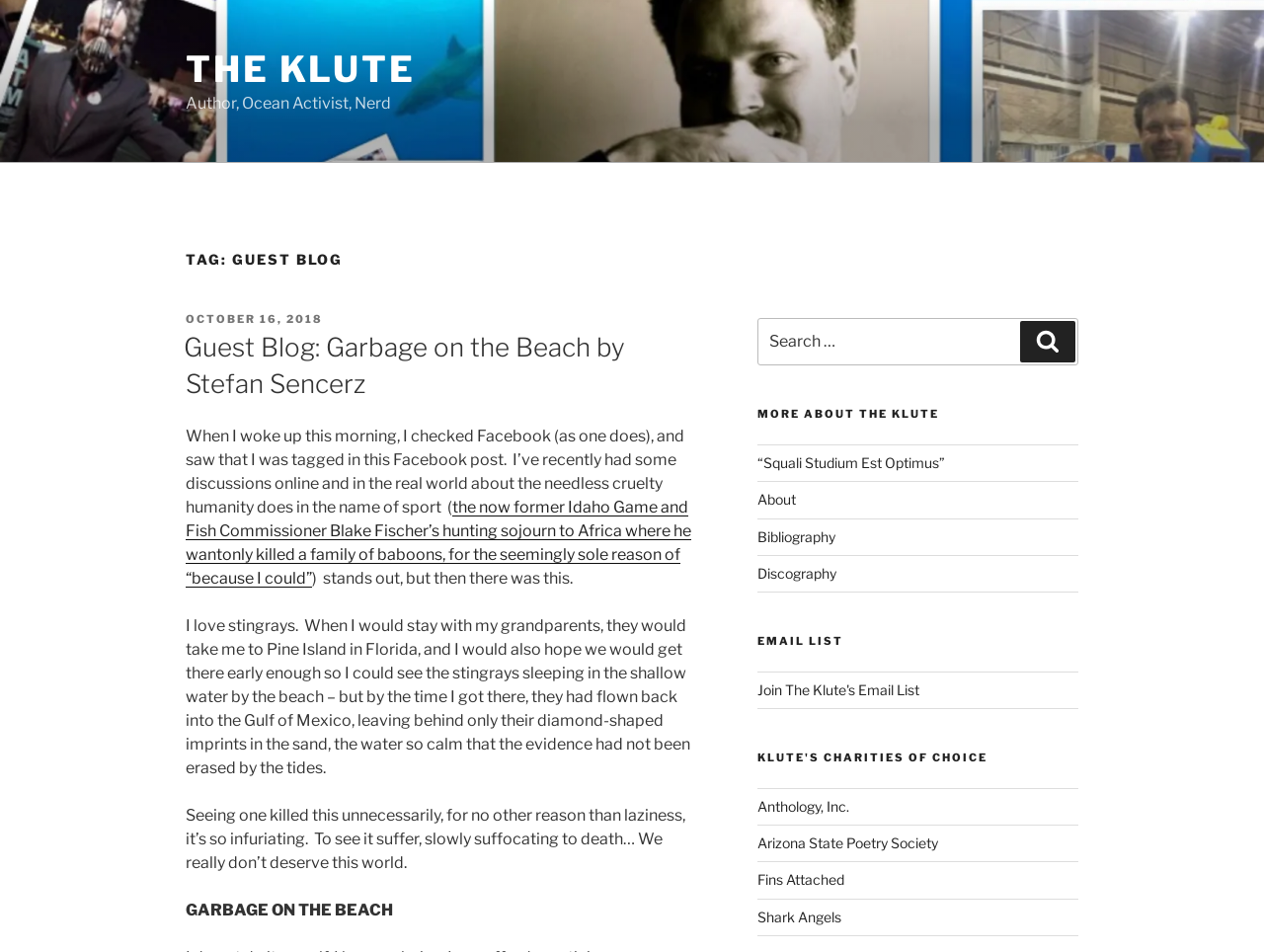Find the bounding box coordinates of the clickable area required to complete the following action: "Click Links".

None